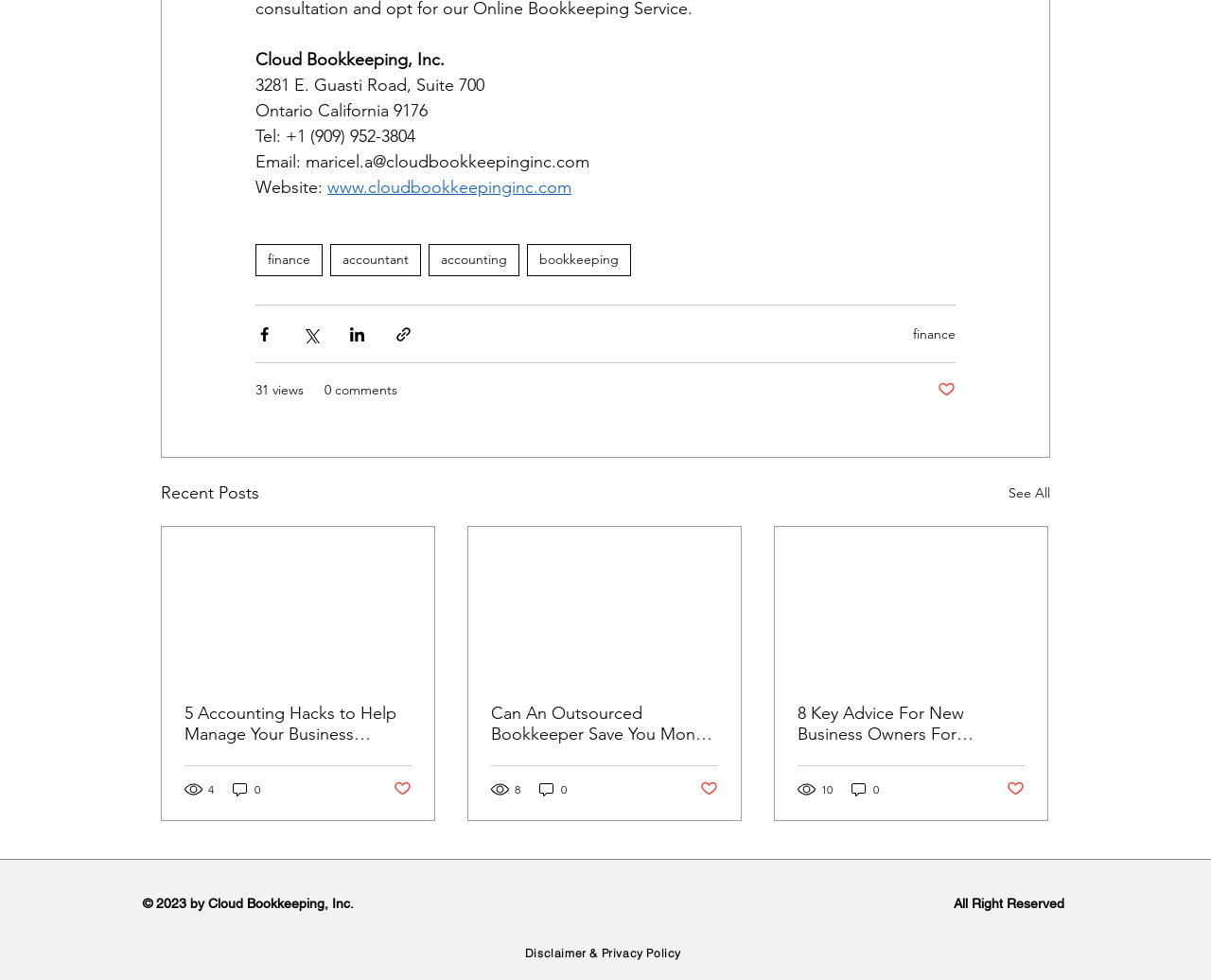Please determine the bounding box coordinates, formatted as (top-left x, top-left y, bottom-right x, bottom-right y), with all values as floating point numbers between 0 and 1. Identify the bounding box of the region described as: Disclaimer & Privacy Policy

[0.434, 0.965, 0.563, 0.98]